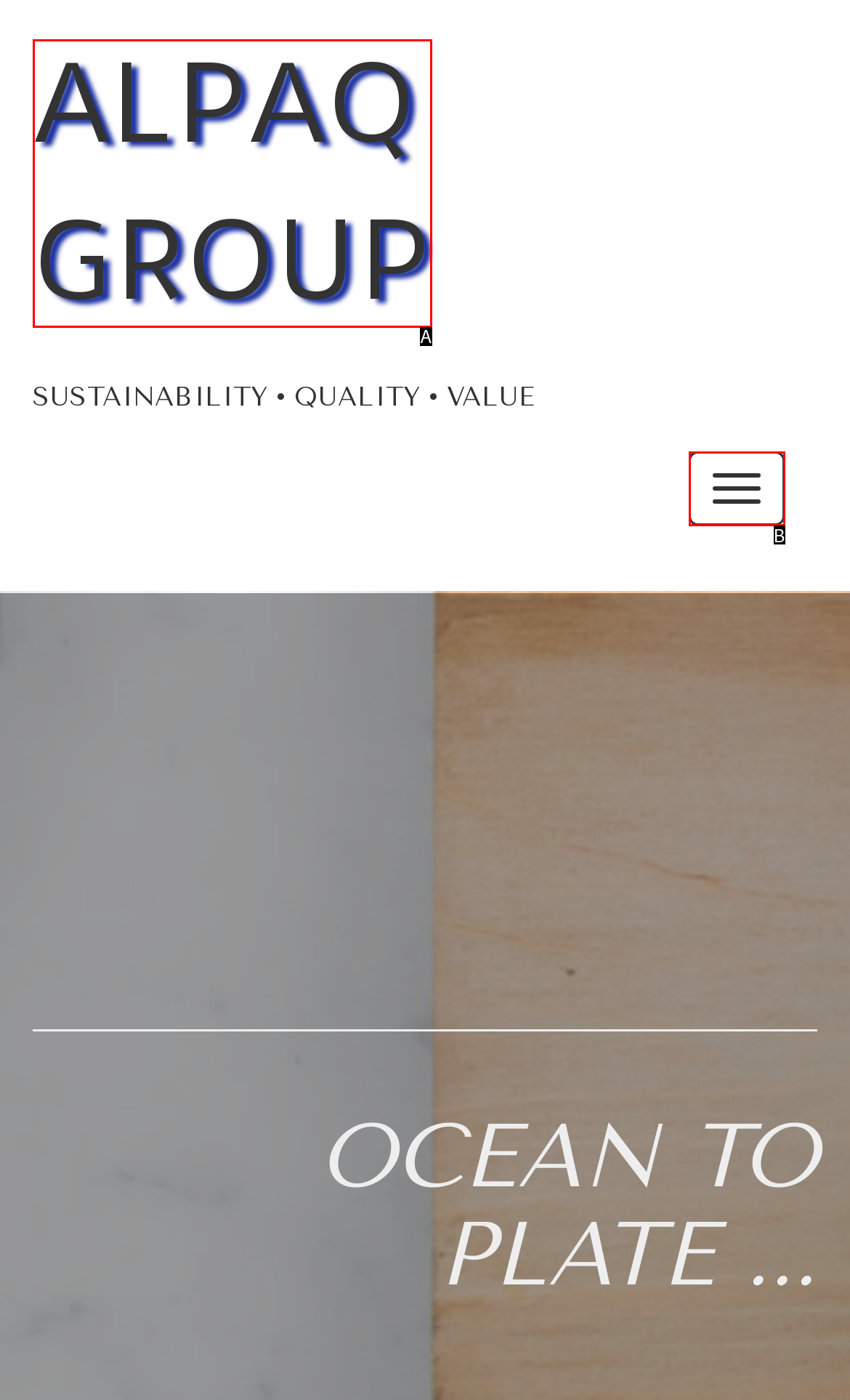Determine the HTML element that aligns with the description: Vineet
Answer by stating the letter of the appropriate option from the available choices.

None